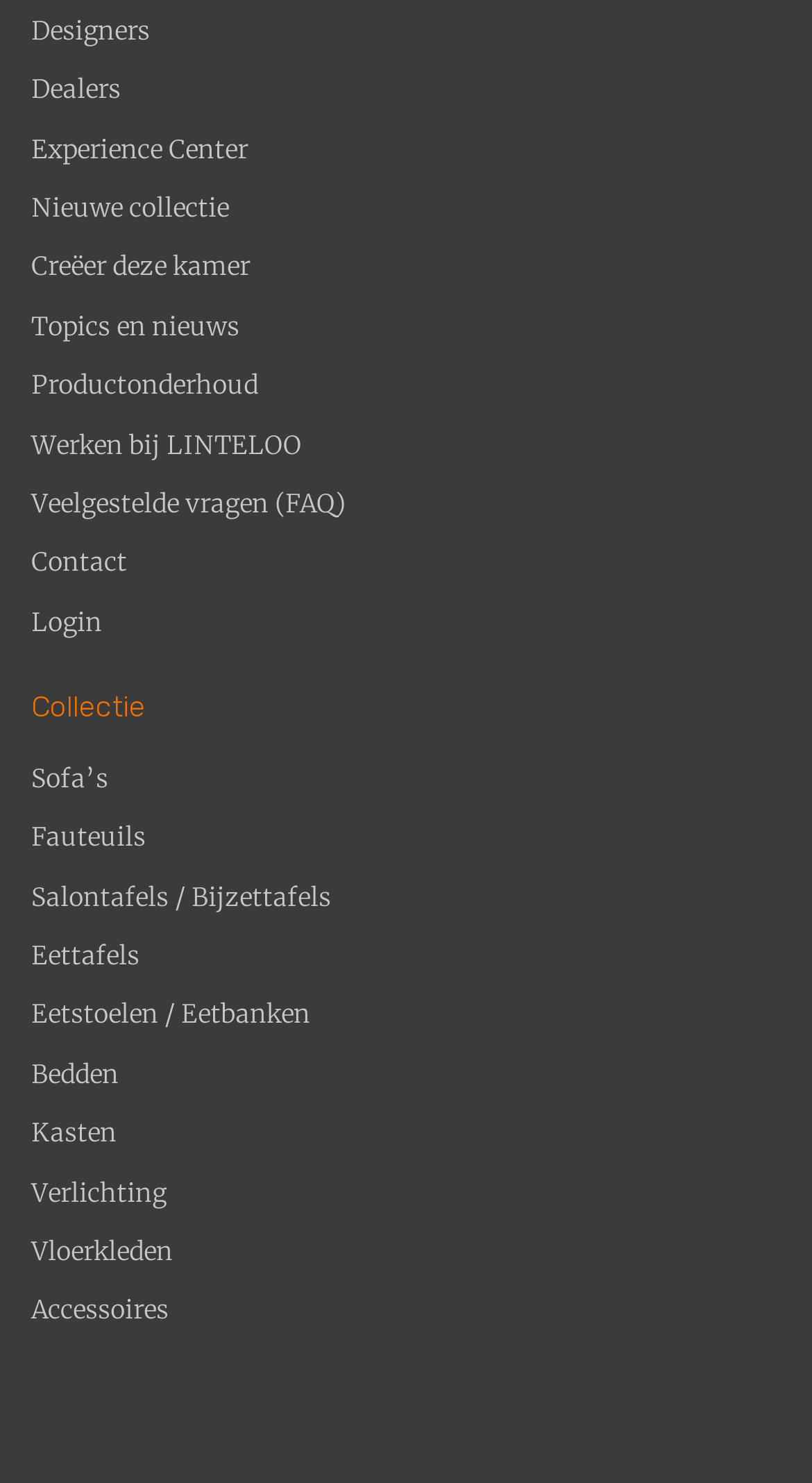Find the bounding box coordinates of the element's region that should be clicked in order to follow the given instruction: "Learn more about 'What we do'". The coordinates should consist of four float numbers between 0 and 1, i.e., [left, top, right, bottom].

None